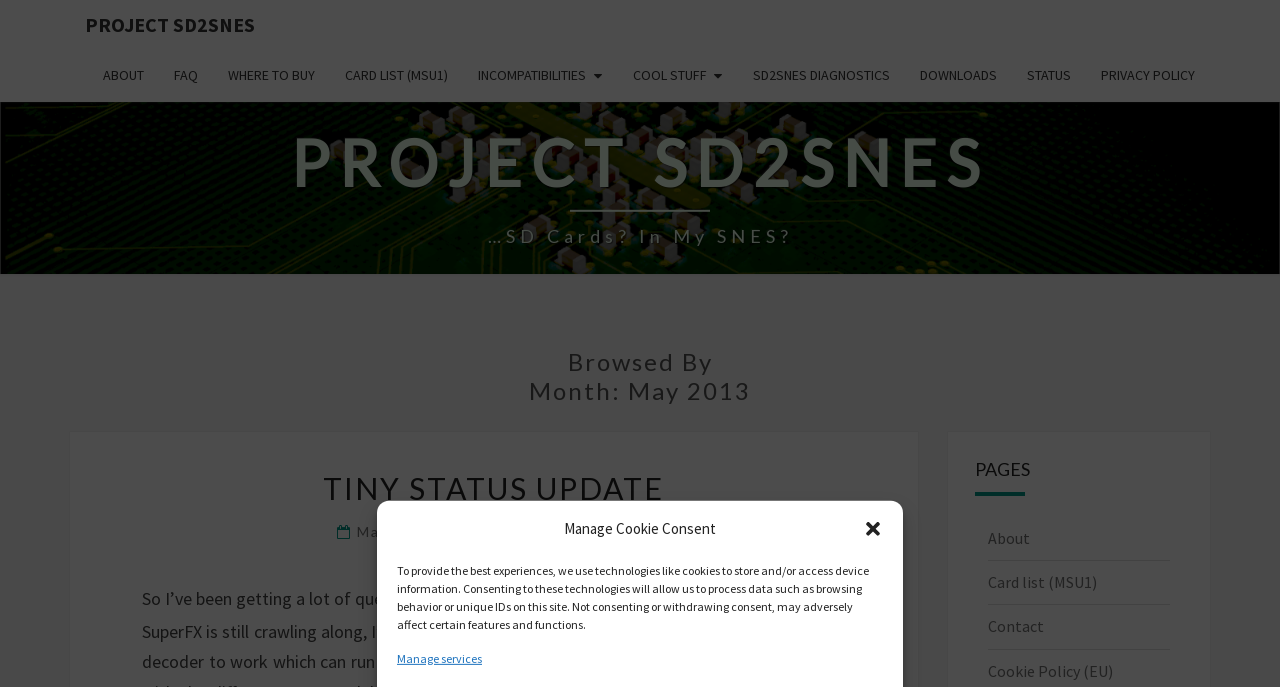Refer to the image and provide a thorough answer to this question:
What is the project name?

The project name can be found in the link 'PROJECT SD2SNES' at the top of the webpage, which is also the title of the webpage.